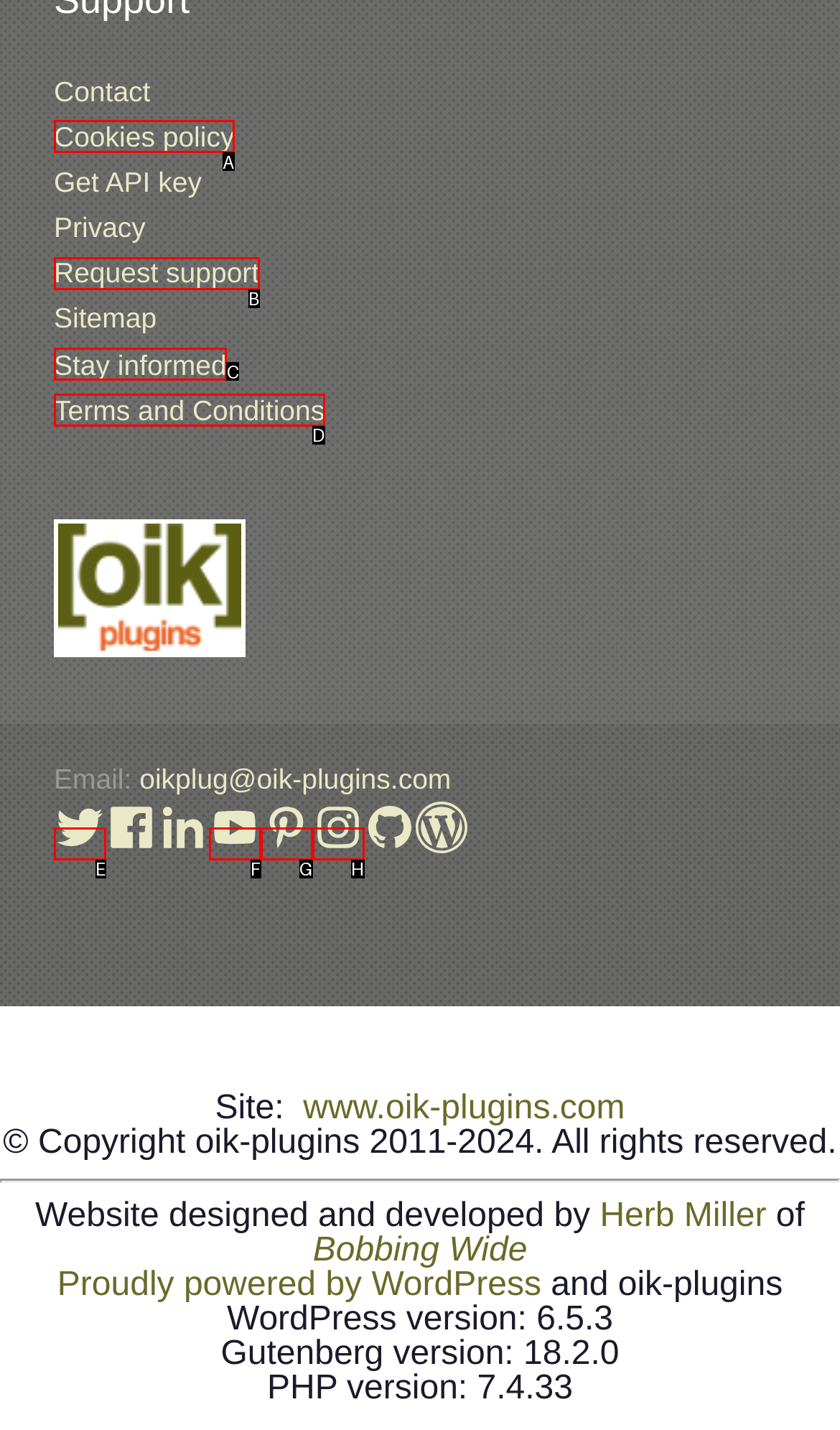Tell me which one HTML element best matches the description: Stay informed
Answer with the option's letter from the given choices directly.

C